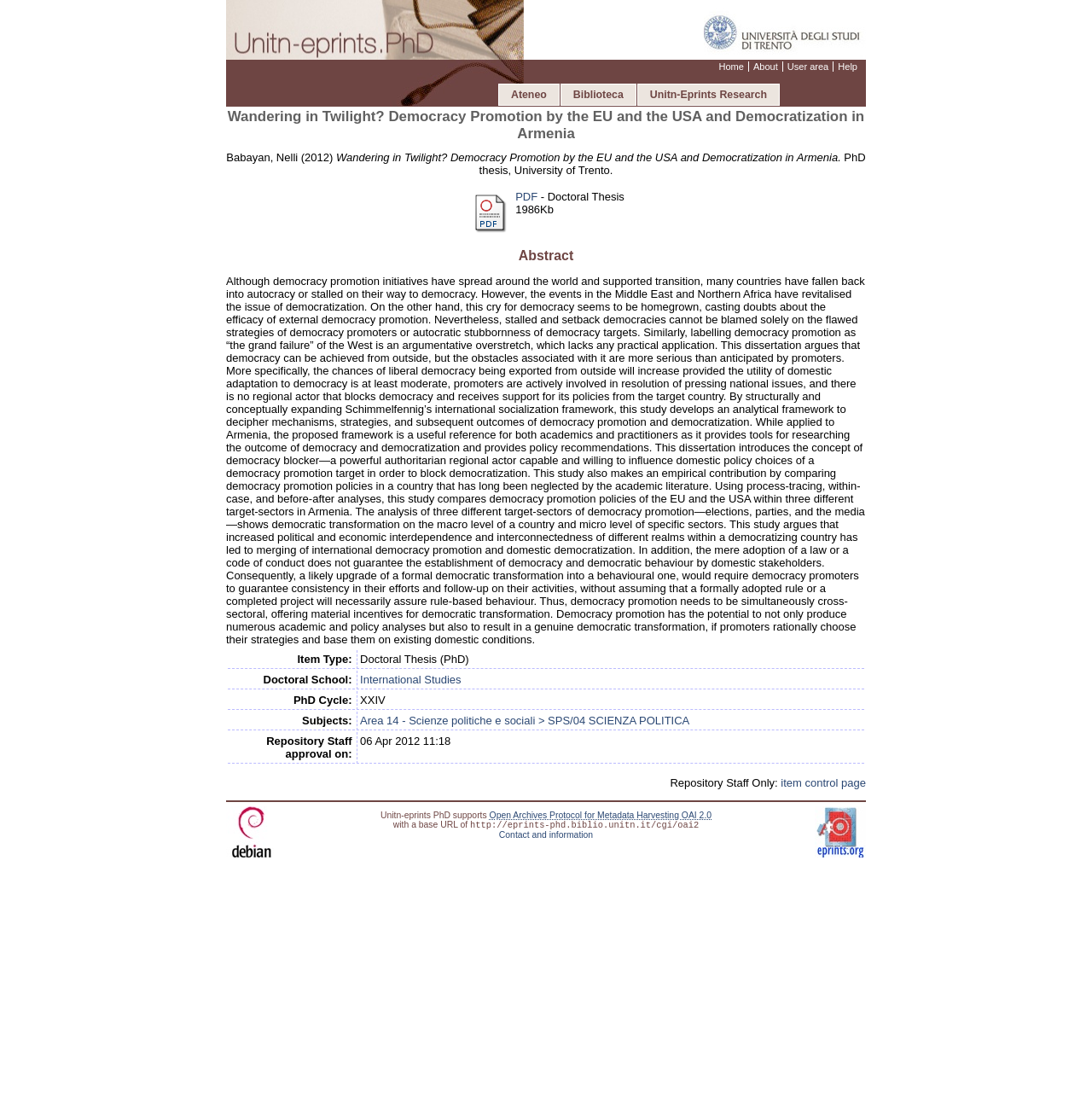What is the name of the doctoral school?
Refer to the image and provide a detailed answer to the question.

The name of the doctoral school can be found in the table element, in the row with the rowheader 'Doctoral School:', and the corresponding gridcell contains the text 'International Studies'.